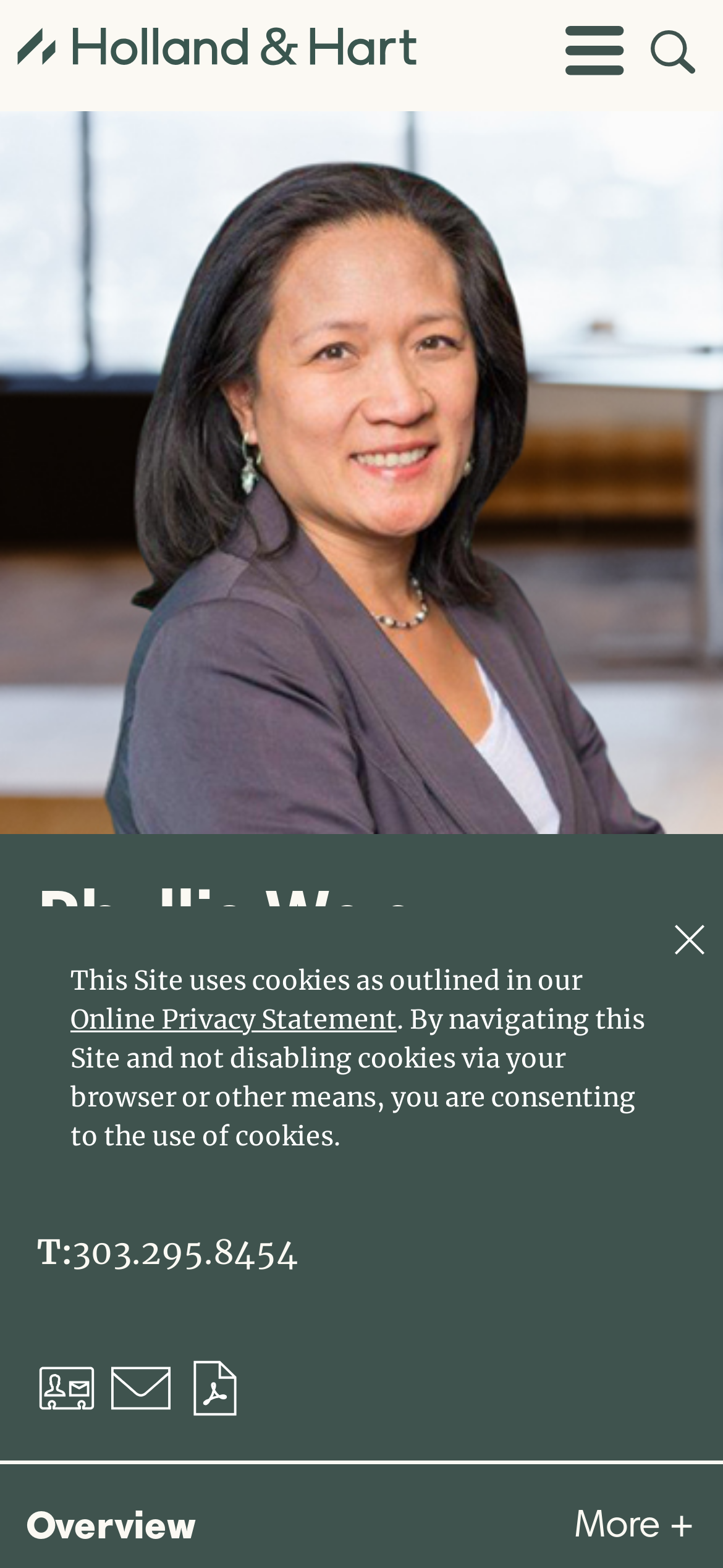Please determine the bounding box coordinates of the element's region to click in order to carry out the following instruction: "Open site search". The coordinates should be four float numbers between 0 and 1, i.e., [left, top, right, bottom].

[0.9, 0.019, 0.961, 0.051]